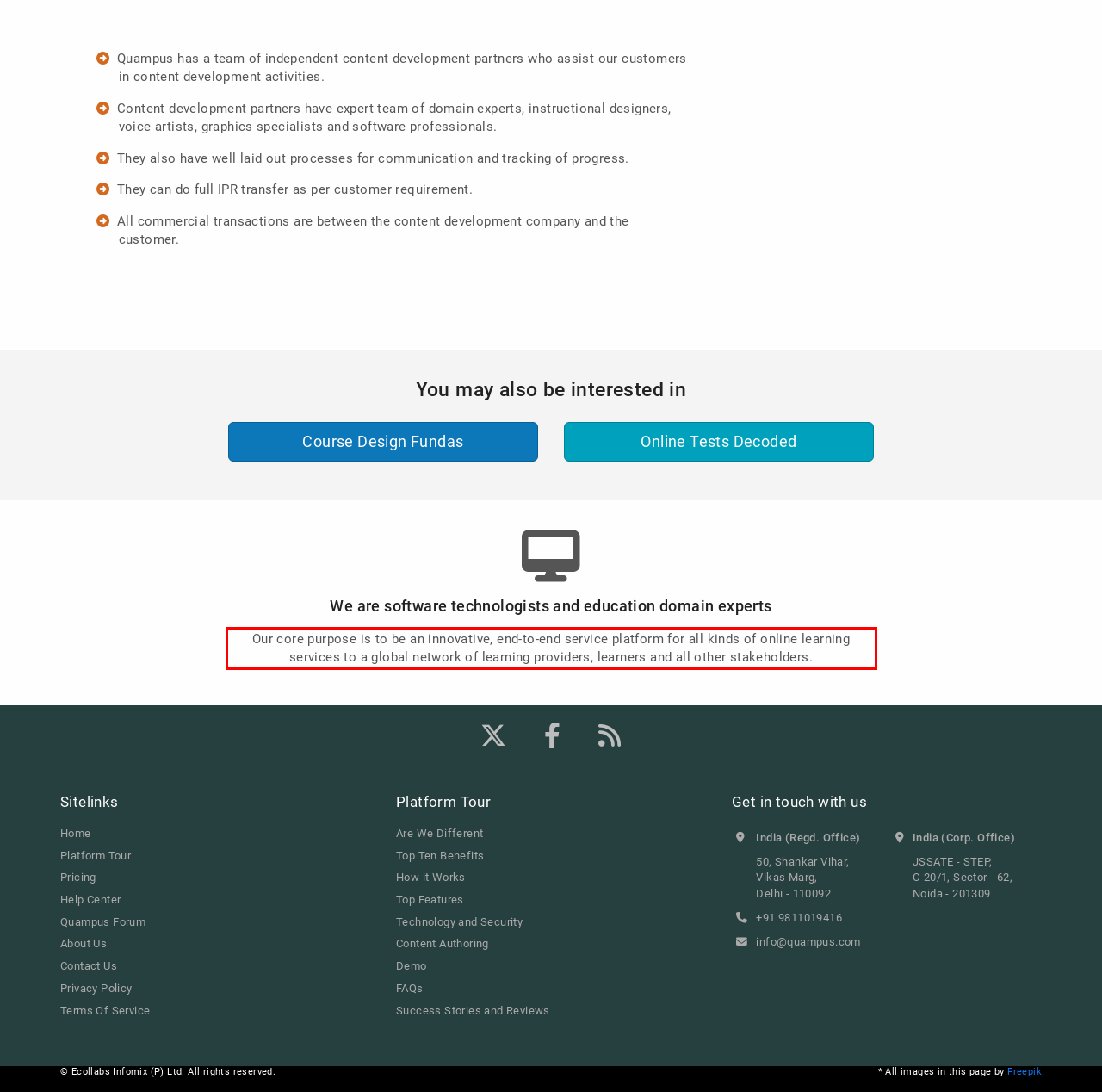Using the provided screenshot of a webpage, recognize the text inside the red rectangle bounding box by performing OCR.

Our core purpose is to be an innovative, end-to-end service platform for all kinds of online learning services to a global network of learning providers, learners and all other stakeholders.